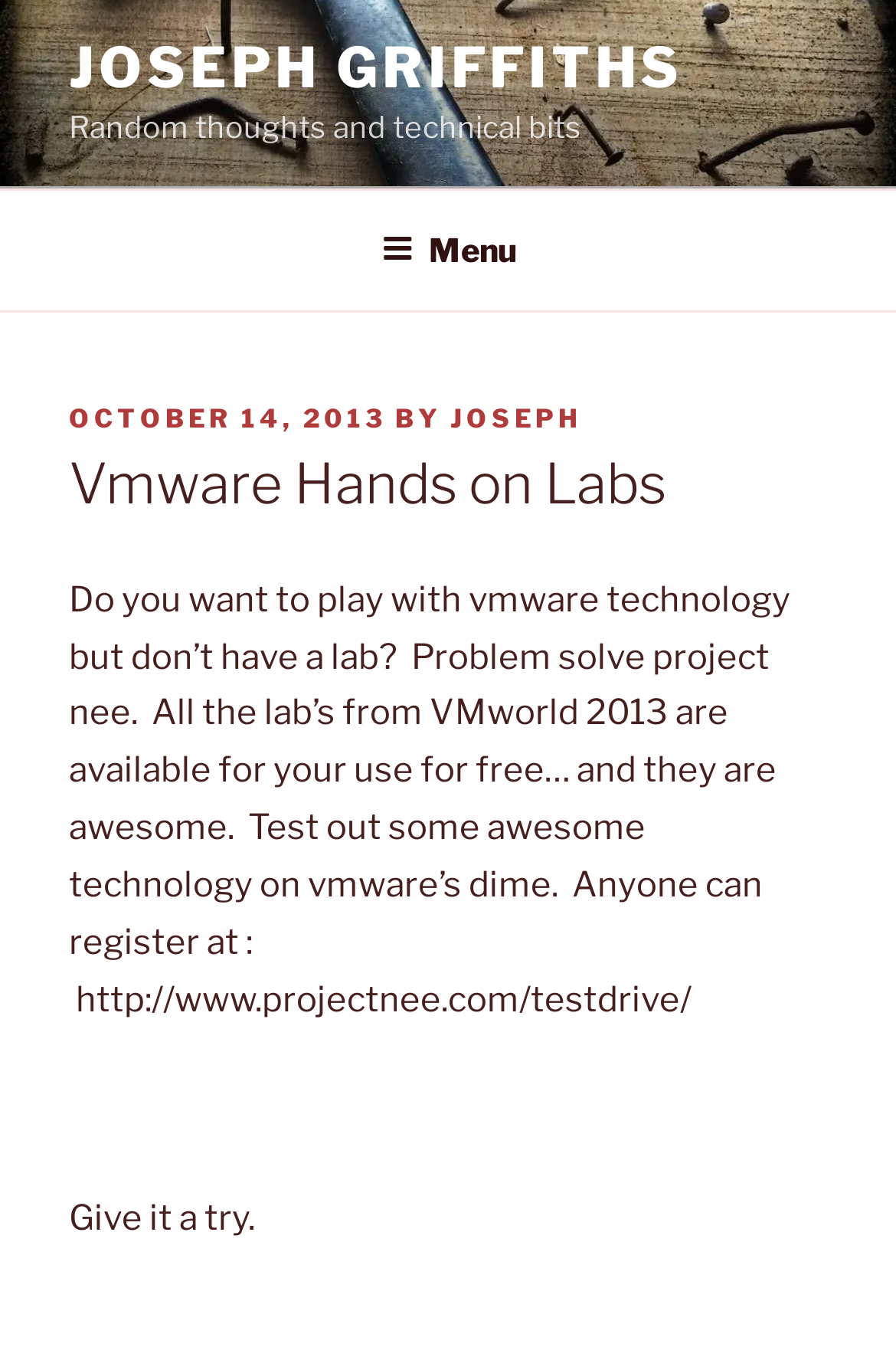Reply to the question with a single word or phrase:
What is the author of the blog?

Joseph Griffiths